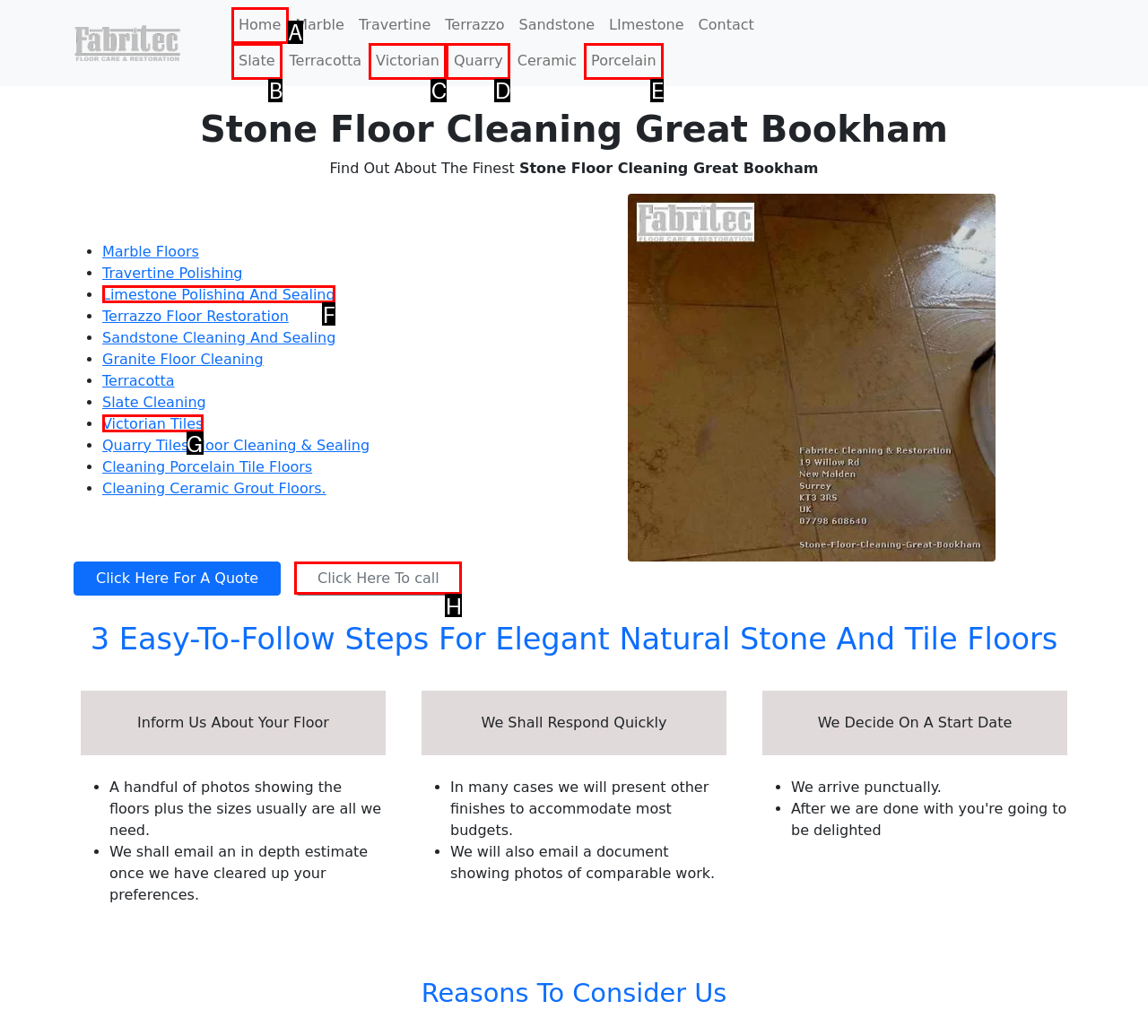Choose the correct UI element to click for this task: Click the 'Click Here To call' button Answer using the letter from the given choices.

H